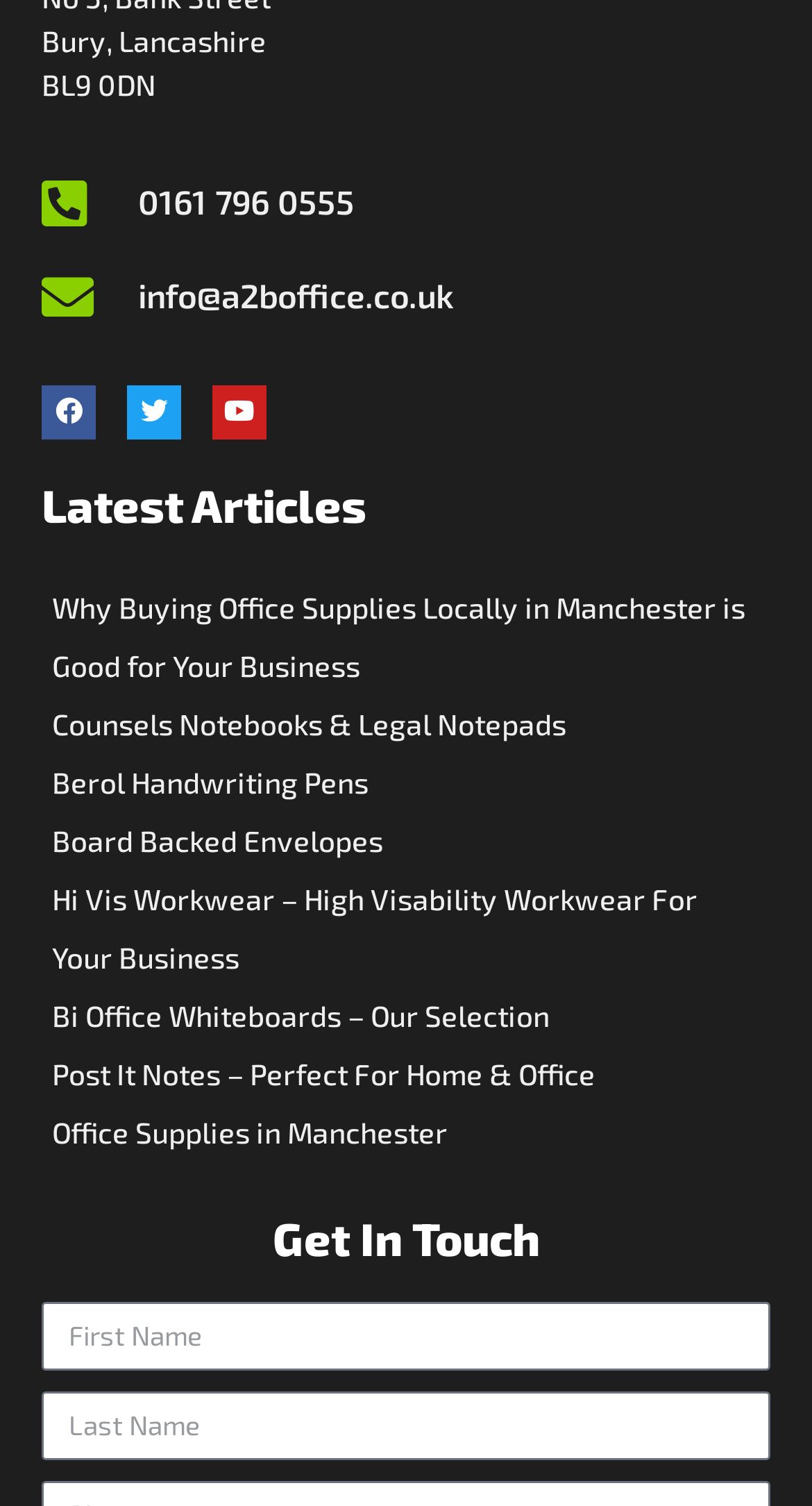What is the location of the office?
Based on the visual, give a brief answer using one word or a short phrase.

Bury, Lancashire